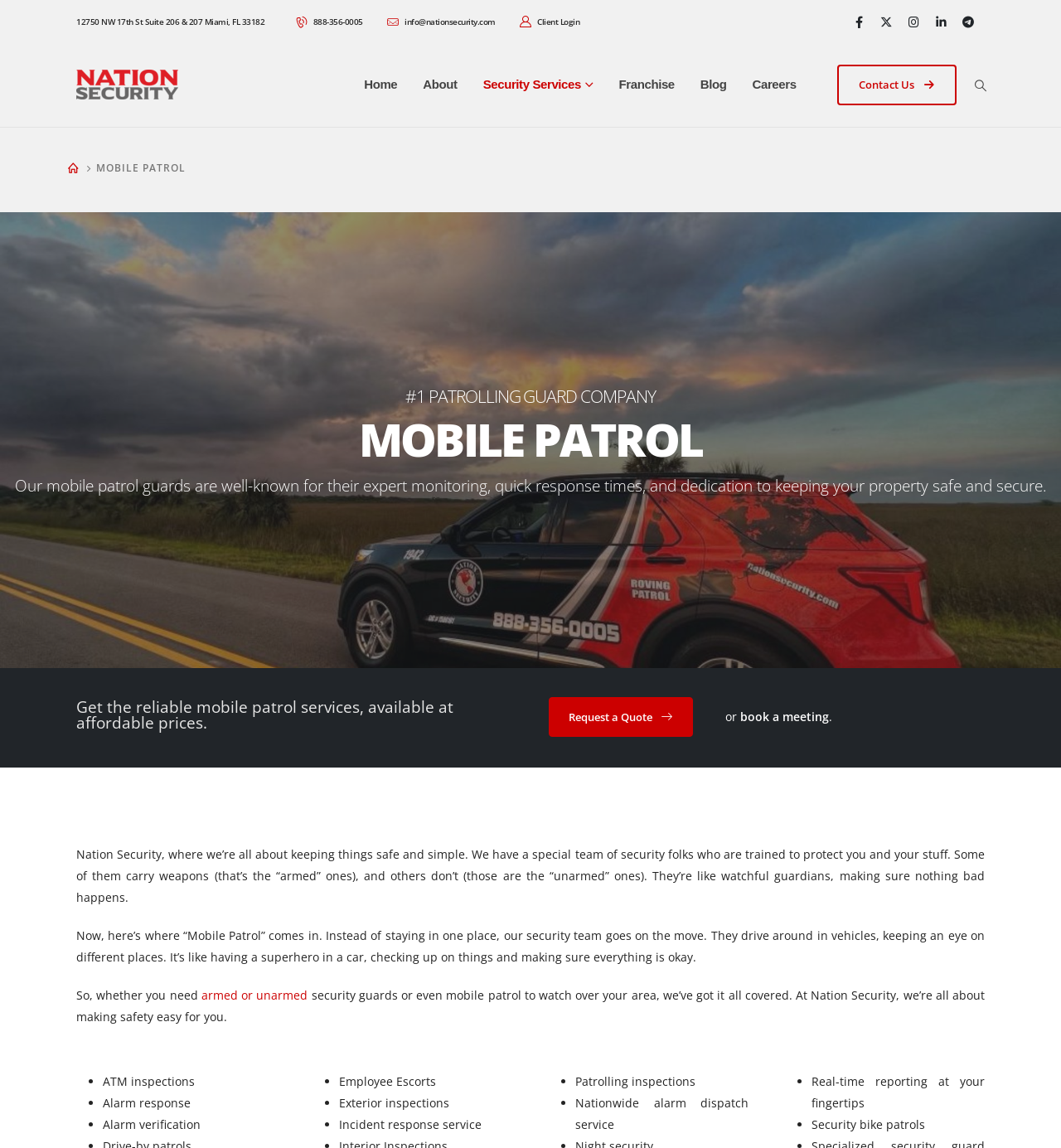Answer the question briefly using a single word or phrase: 
How can I request a quote from Nation Security?

By clicking the 'Request a Quote' button